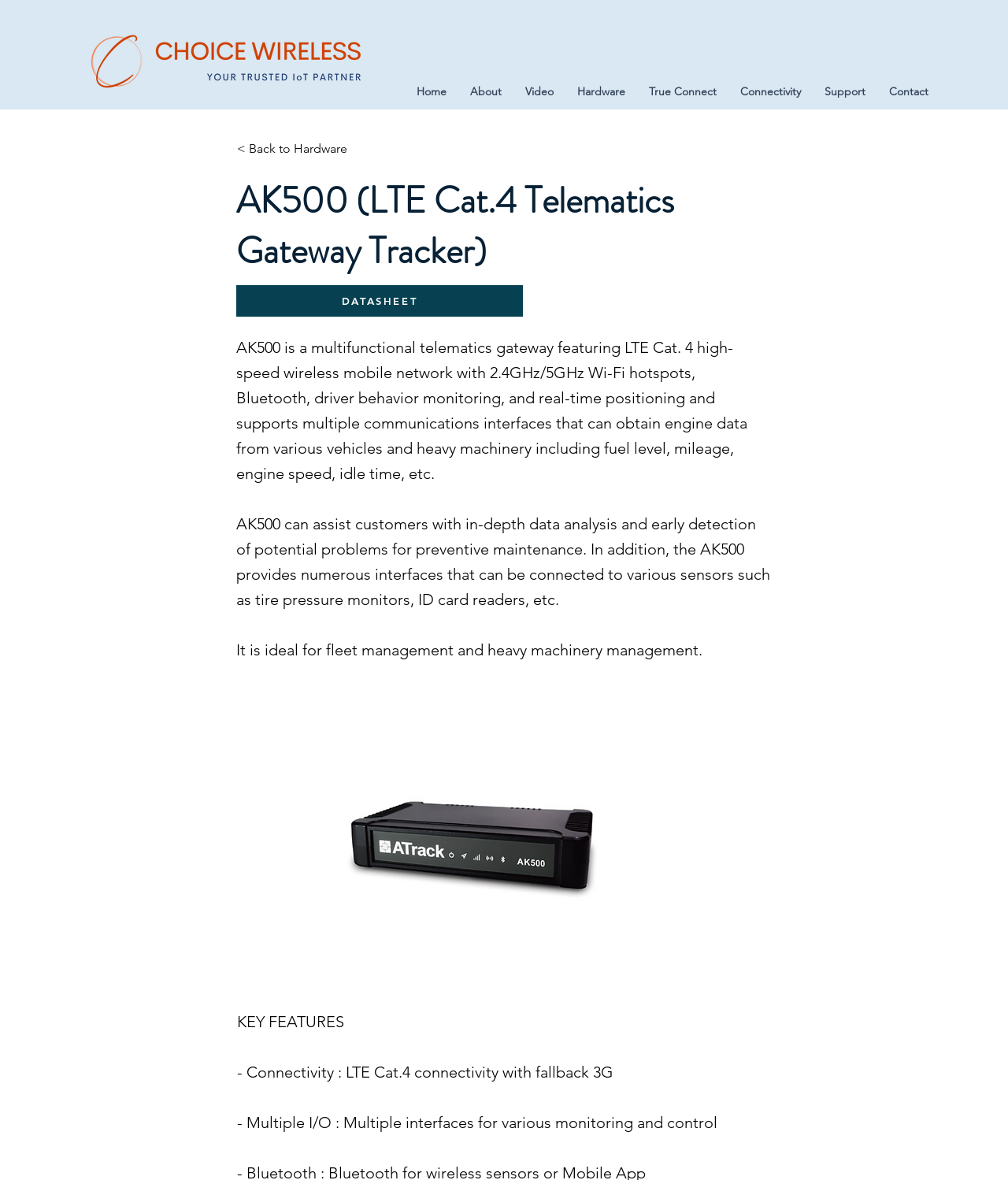Determine the bounding box coordinates for the region that must be clicked to execute the following instruction: "go back to hardware".

[0.235, 0.113, 0.345, 0.14]